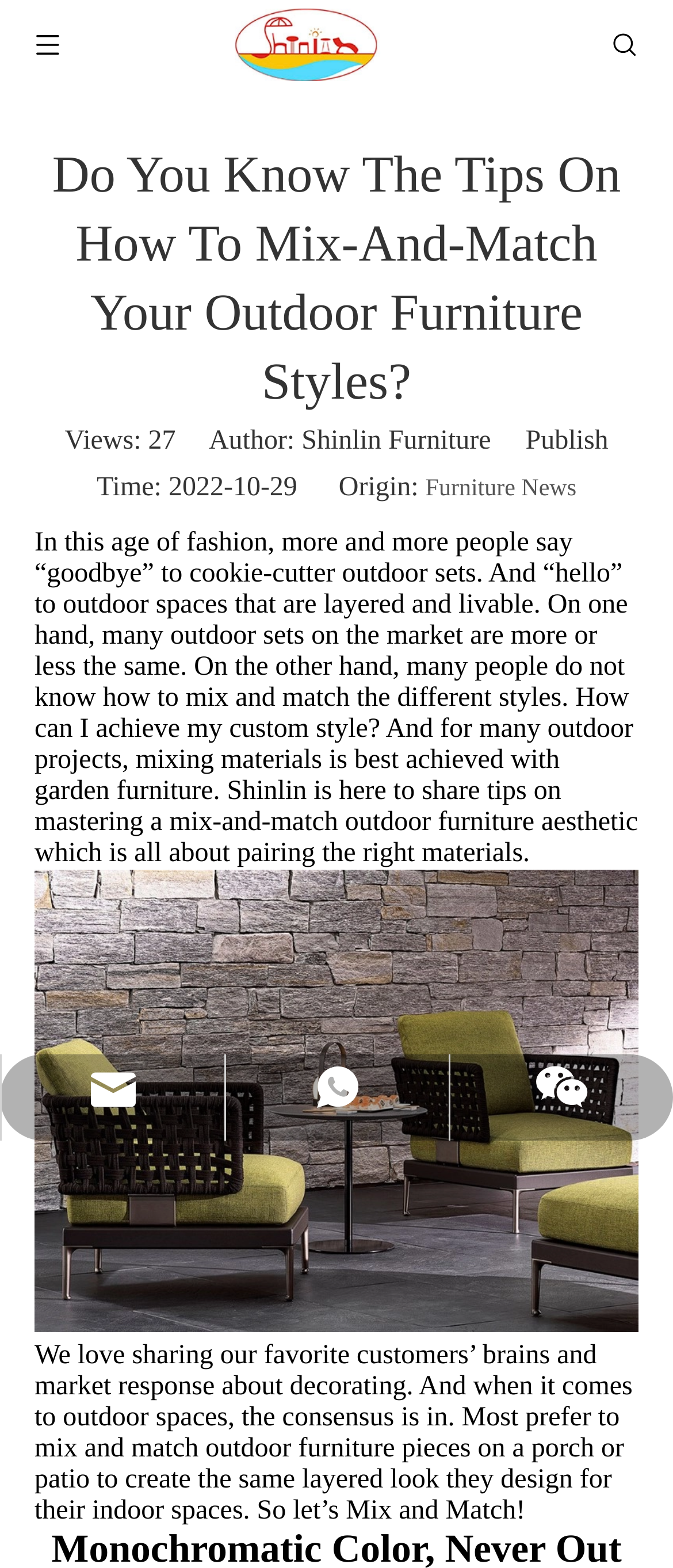What is the name of the outdoor sofa set shown in the image?
Answer with a single word or phrase, using the screenshot for reference.

Shinlin outdoor Sofa Set 1-5